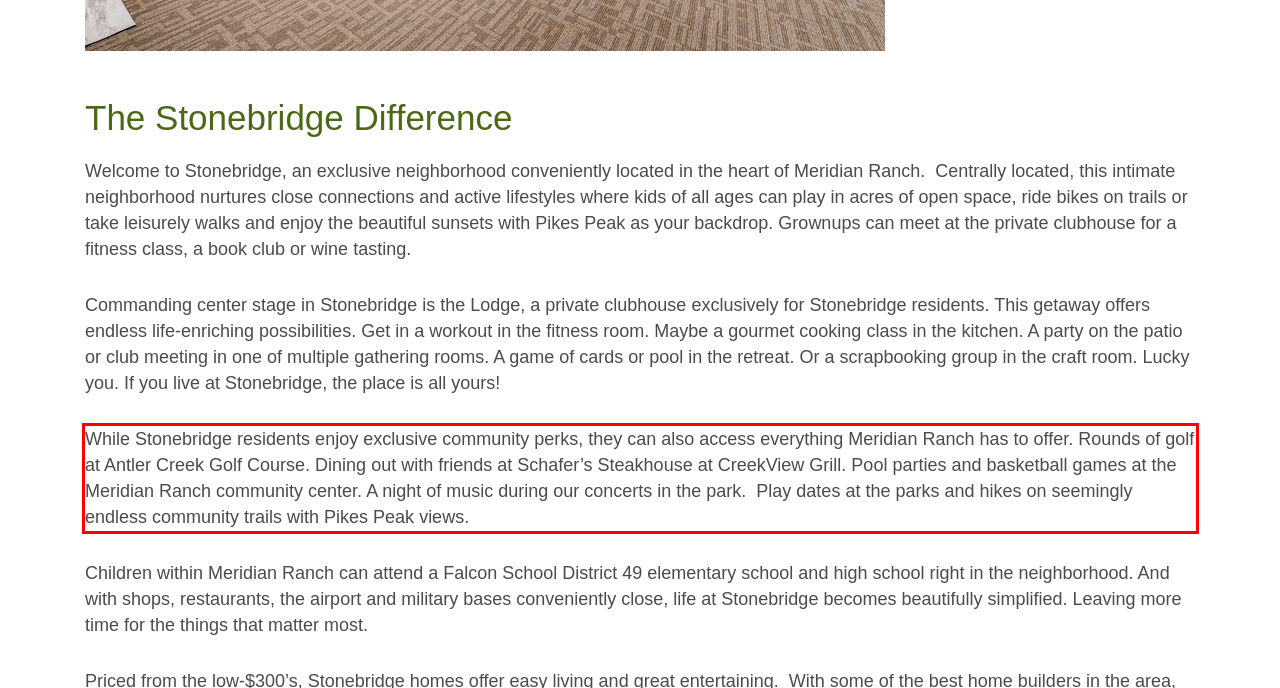Given a screenshot of a webpage, locate the red bounding box and extract the text it encloses.

While Stonebridge residents enjoy exclusive community perks, they can also access everything Meridian Ranch has to offer. Rounds of golf at Antler Creek Golf Course. Dining out with friends at Schafer’s Steakhouse at CreekView Grill. Pool parties and basketball games at the Meridian Ranch community center. A night of music during our concerts in the park. Play dates at the parks and hikes on seemingly endless community trails with Pikes Peak views.